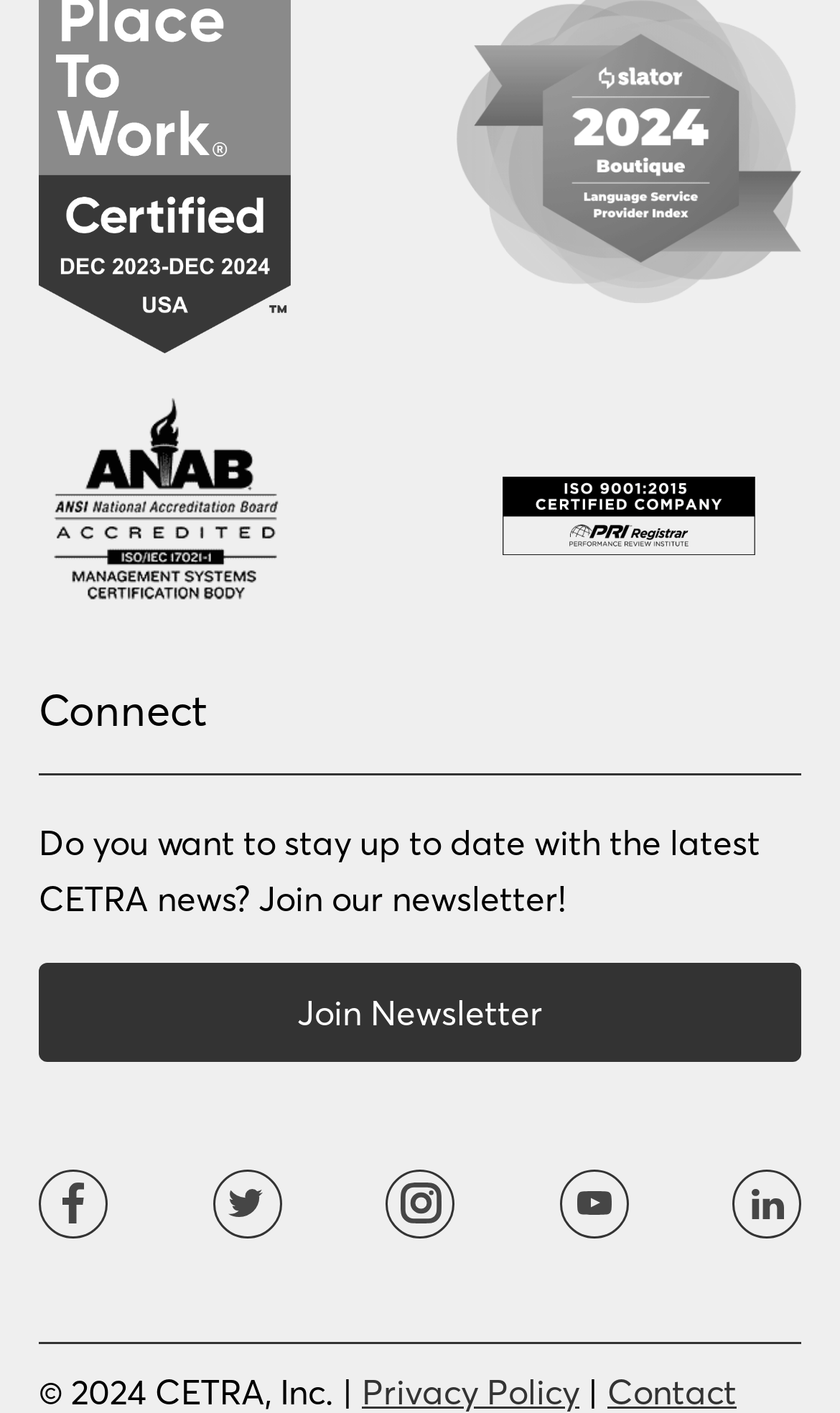Could you locate the bounding box coordinates for the section that should be clicked to accomplish this task: "Contact CETRA".

[0.723, 0.968, 0.877, 1.0]